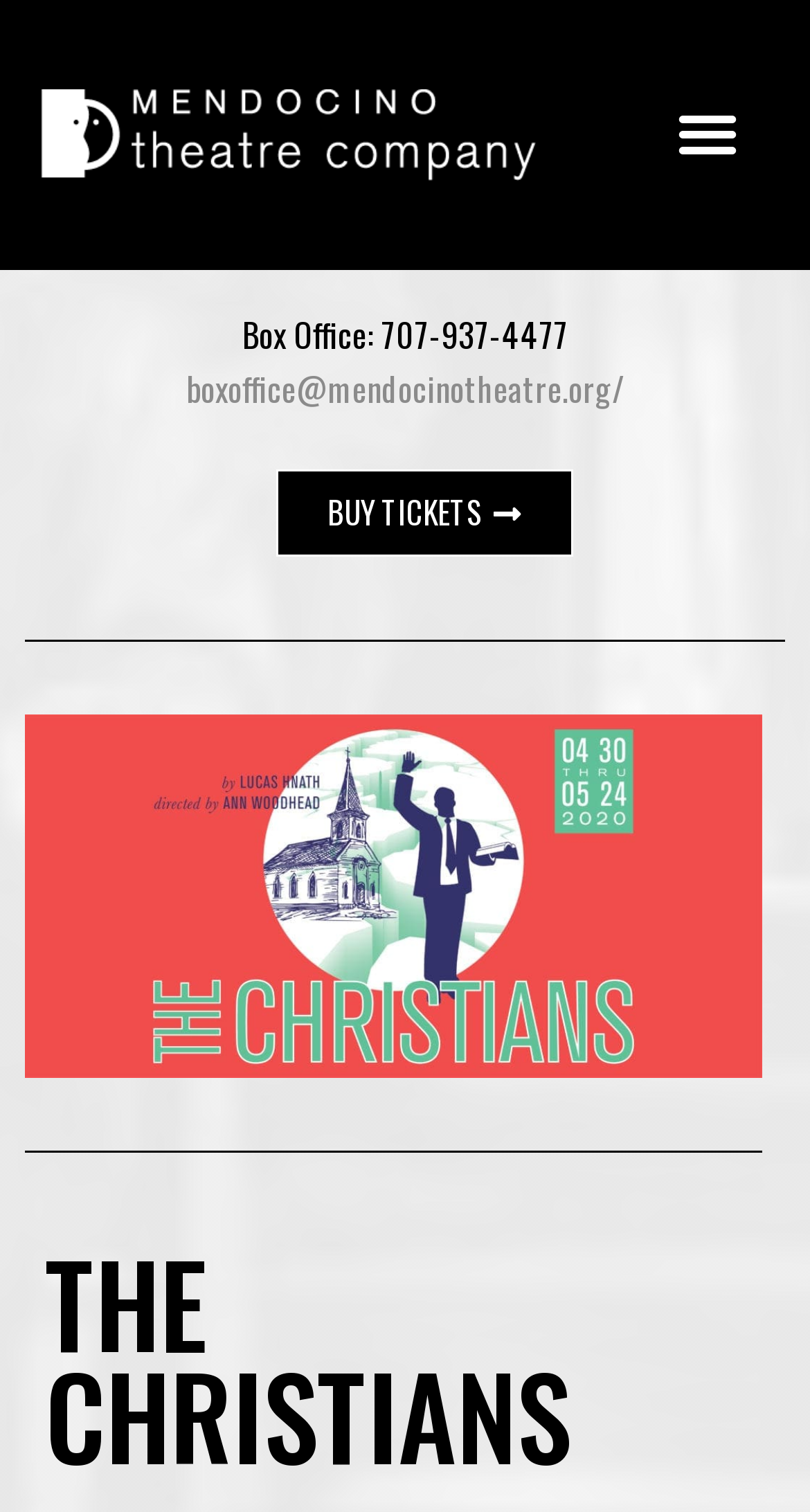Bounding box coordinates should be provided in the format (top-left x, top-left y, bottom-right x, bottom-right y) with all values between 0 and 1. Identify the bounding box for this UI element: alt="Mendocino Theatre Company"

[0.051, 0.059, 0.662, 0.119]